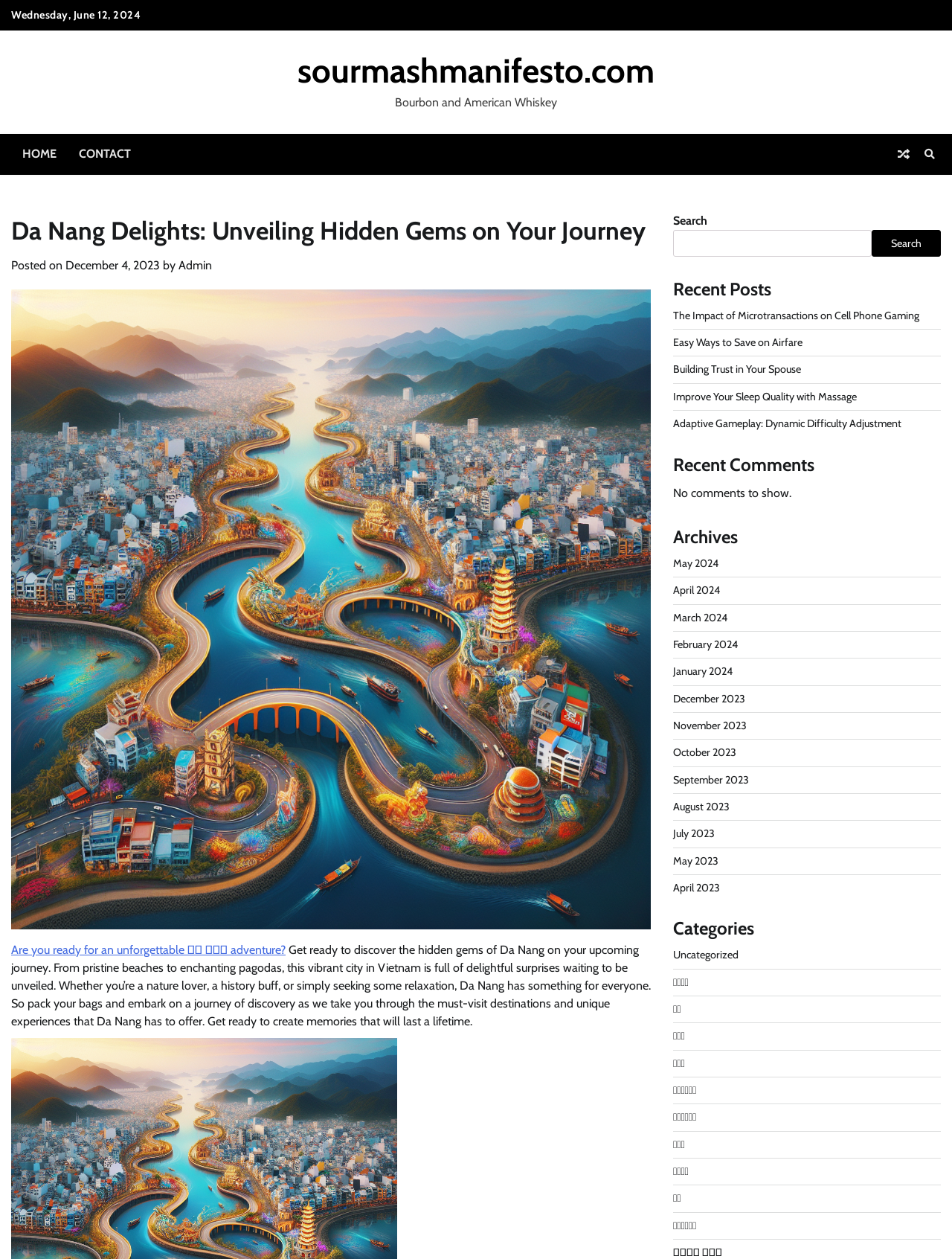Respond to the following question with a brief word or phrase:
How many recent posts are listed?

6